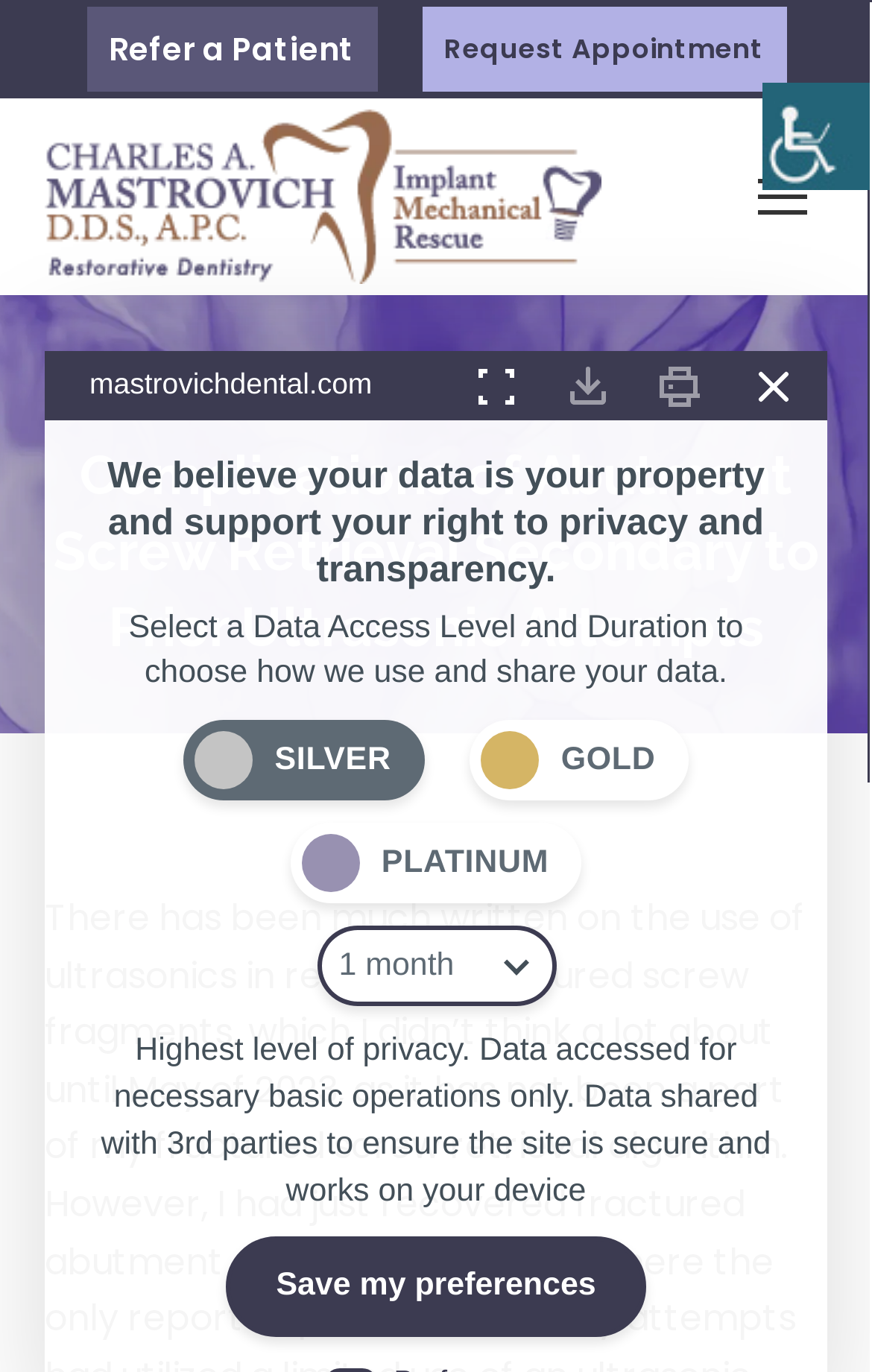Find the headline of the webpage and generate its text content.

ULTRASONICS: Complications of Abutment Screw Retrieval Secondary to Prior Ultrasonic Attempts